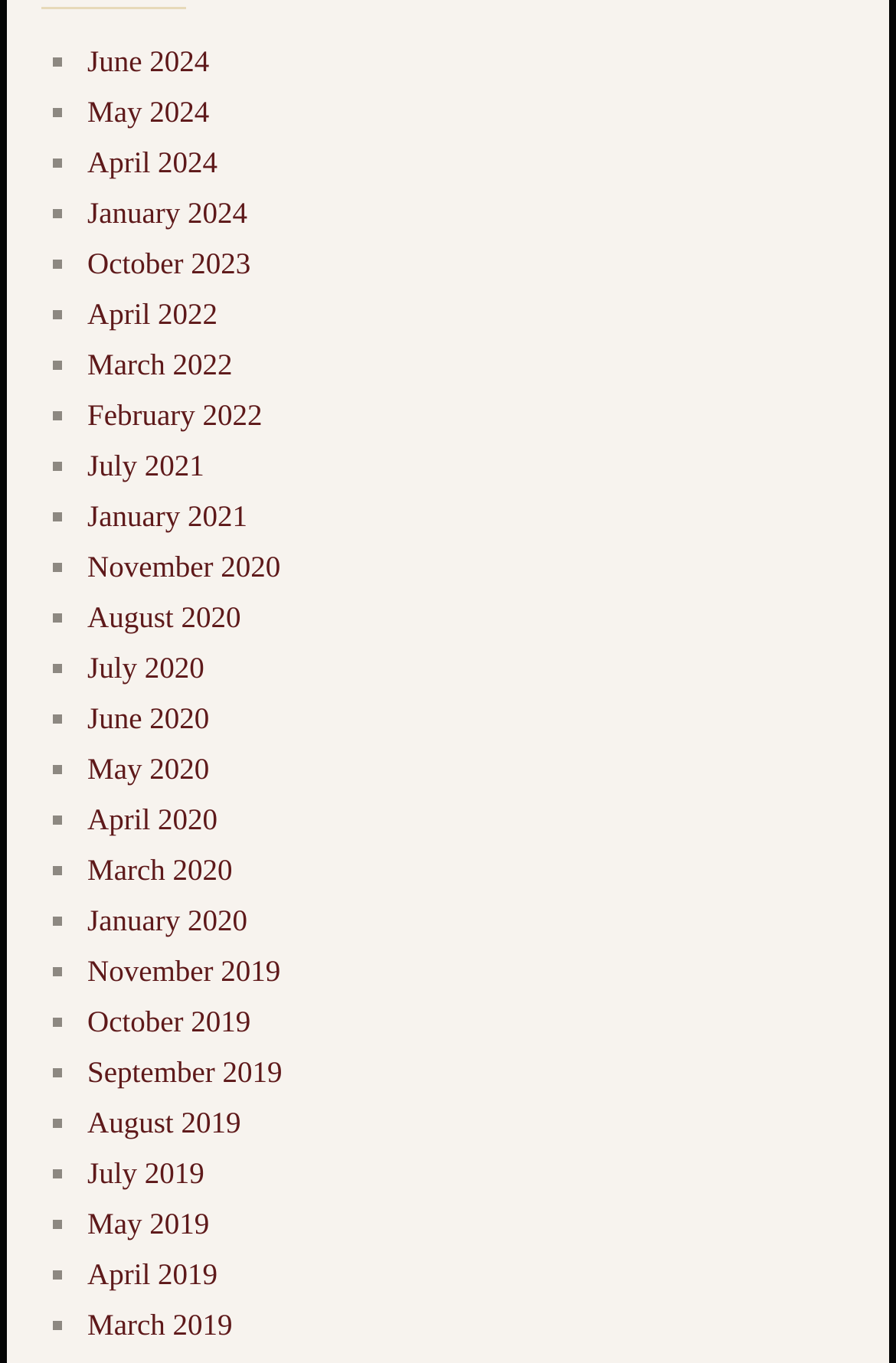Pinpoint the bounding box coordinates of the clickable element to carry out the following instruction: "Click on June 2024."

[0.097, 0.032, 0.234, 0.057]